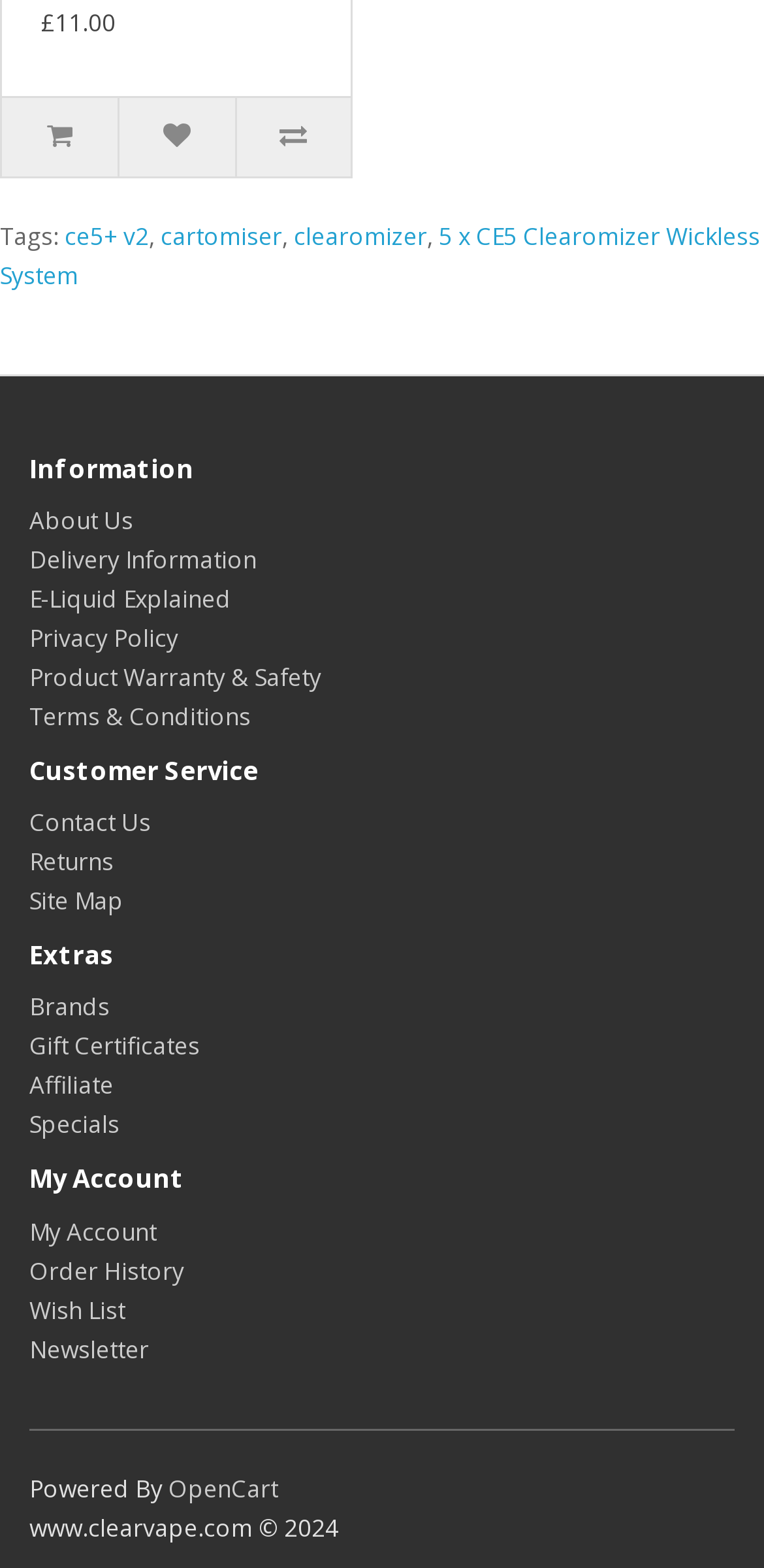Determine the bounding box coordinates of the clickable element necessary to fulfill the instruction: "View product information". Provide the coordinates as four float numbers within the 0 to 1 range, i.e., [left, top, right, bottom].

[0.0, 0.139, 0.995, 0.186]